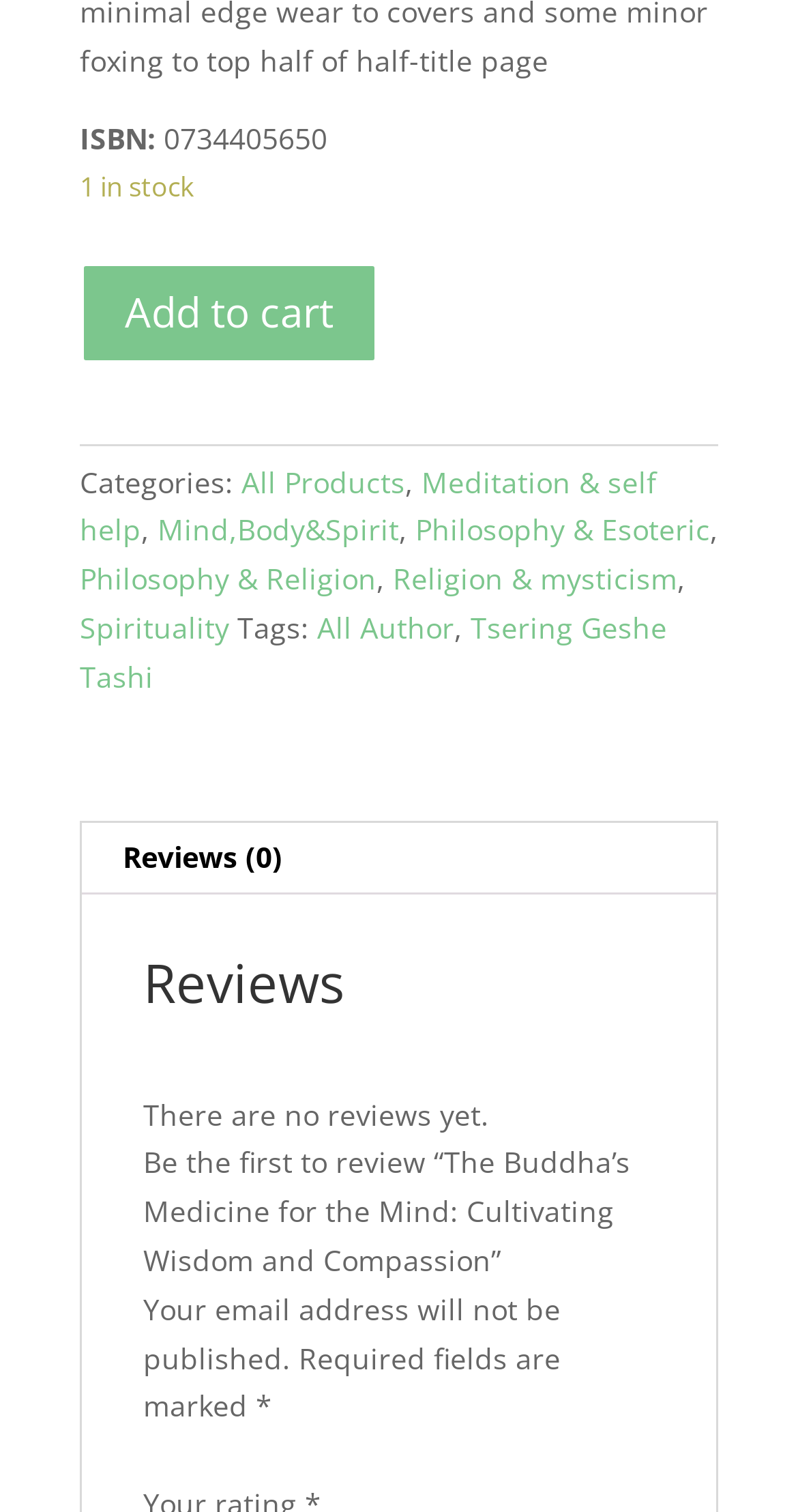How many reviews are there for the book?
Using the picture, provide a one-word or short phrase answer.

0